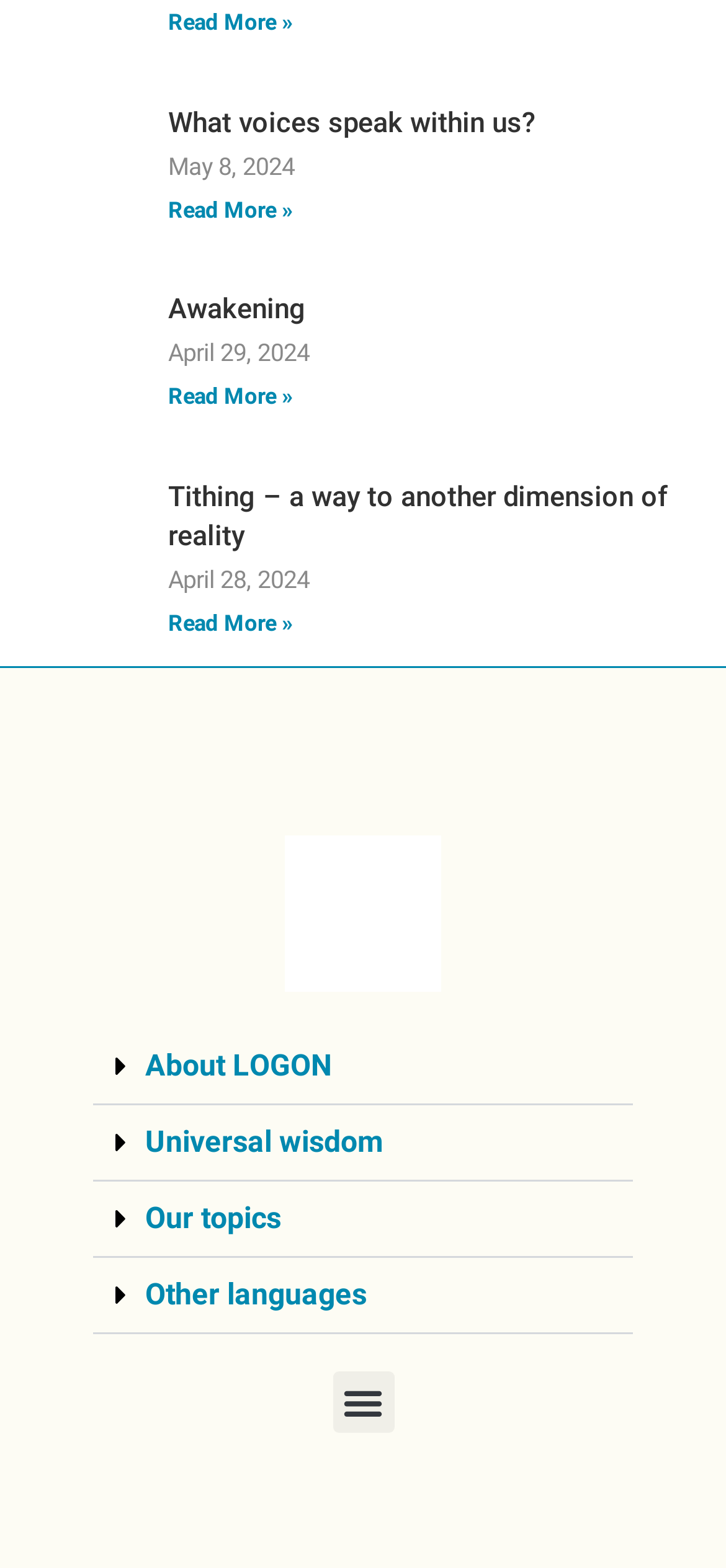Determine the bounding box coordinates for the element that should be clicked to follow this instruction: "View article about What voices speak within us?". The coordinates should be given as four float numbers between 0 and 1, in the format [left, top, right, bottom].

[0.232, 0.067, 0.737, 0.089]